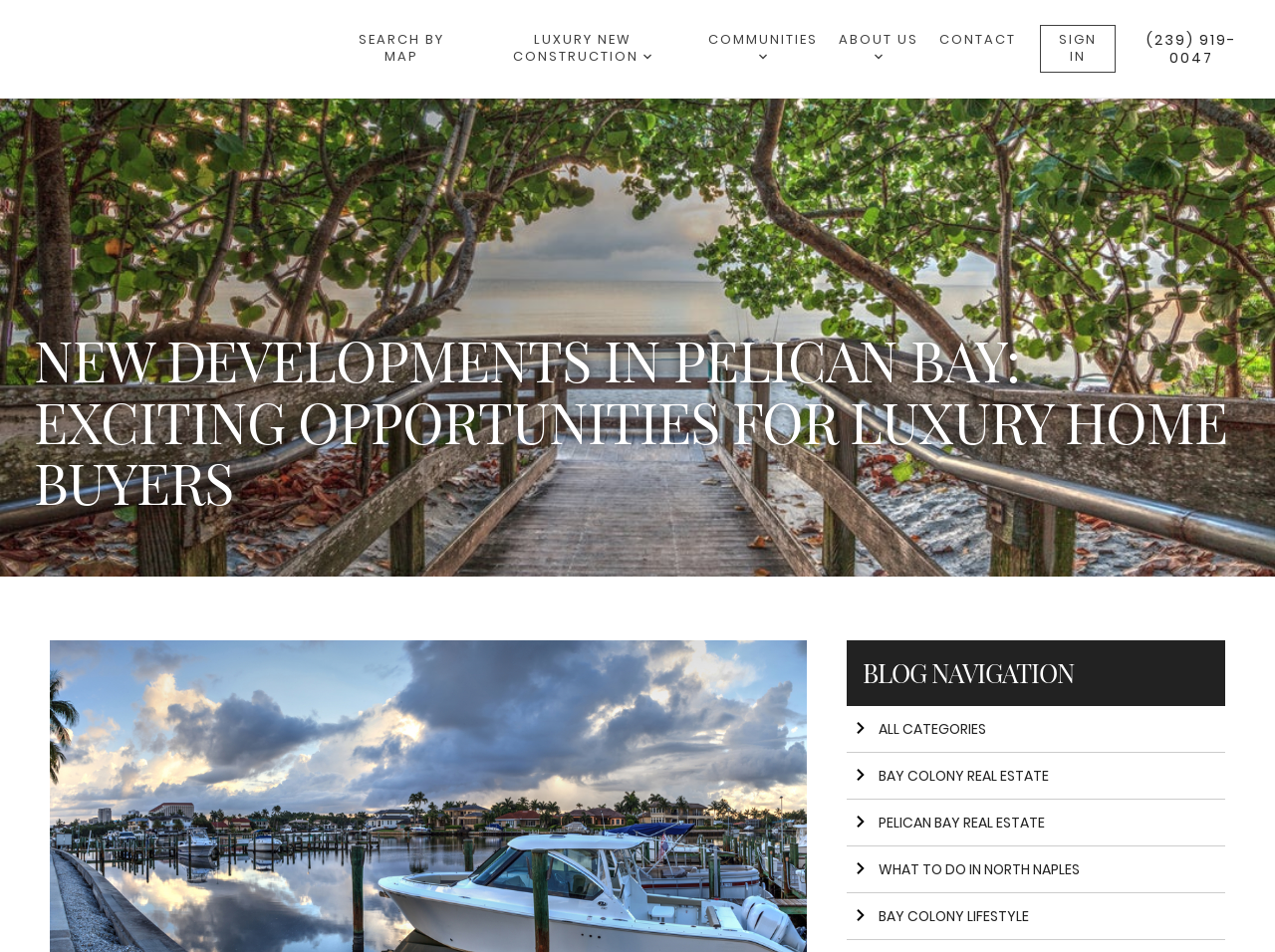How many links are there in the top navigation bar?
Can you offer a detailed and complete answer to this question?

I looked at the elements with the 'link' type at the top of the webpage and counted the number of links. I found five links: 'Go to homepage', 'SEARCH BY MAP', 'CONTACT', 'SIGN IN', and the phone number link.